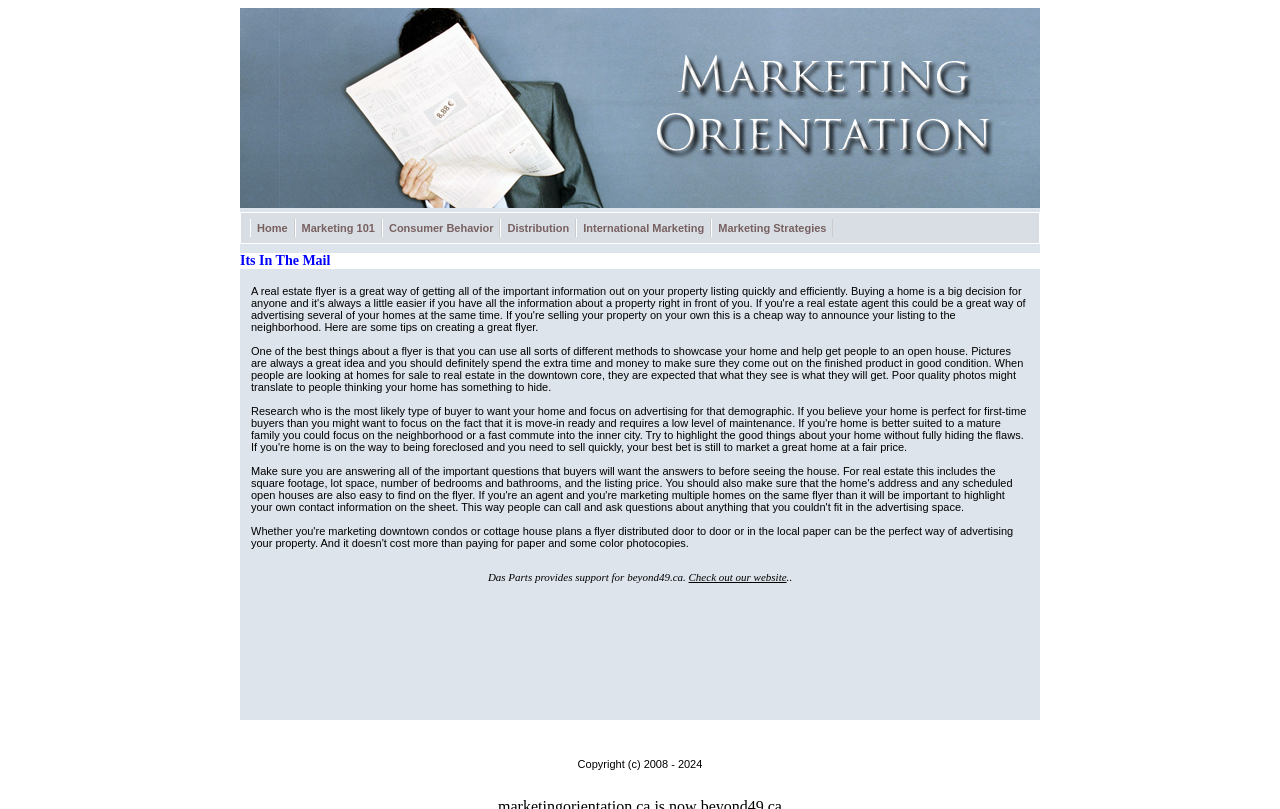Offer a meticulous caption that includes all visible features of the webpage.

The webpage is titled "Its In The Mail" and appears to be a real estate-related page. At the top, there is a heading with the same title, "Its In The Mail". Below the heading, there is a table with a single row and two columns. The first column contains an image, and the second column has a list of links with titles such as "Home", "Marketing 101", "Consumer Behavior", and "Marketing Strategies".

Below this table, there is a large block of text that provides tips and advice on creating a great real estate flyer. The text is divided into two sections, with the first section discussing the importance of including all the necessary information about a property and the benefits of using high-quality photos. The second section provides more specific tips on how to create an effective flyer, including researching the target demographic, highlighting the home's best features, and including essential details such as square footage and listing price.

At the bottom of the page, there is a small section with a static text "Das Parts provides support for beyond49.ca." and a link to "Check out our website".